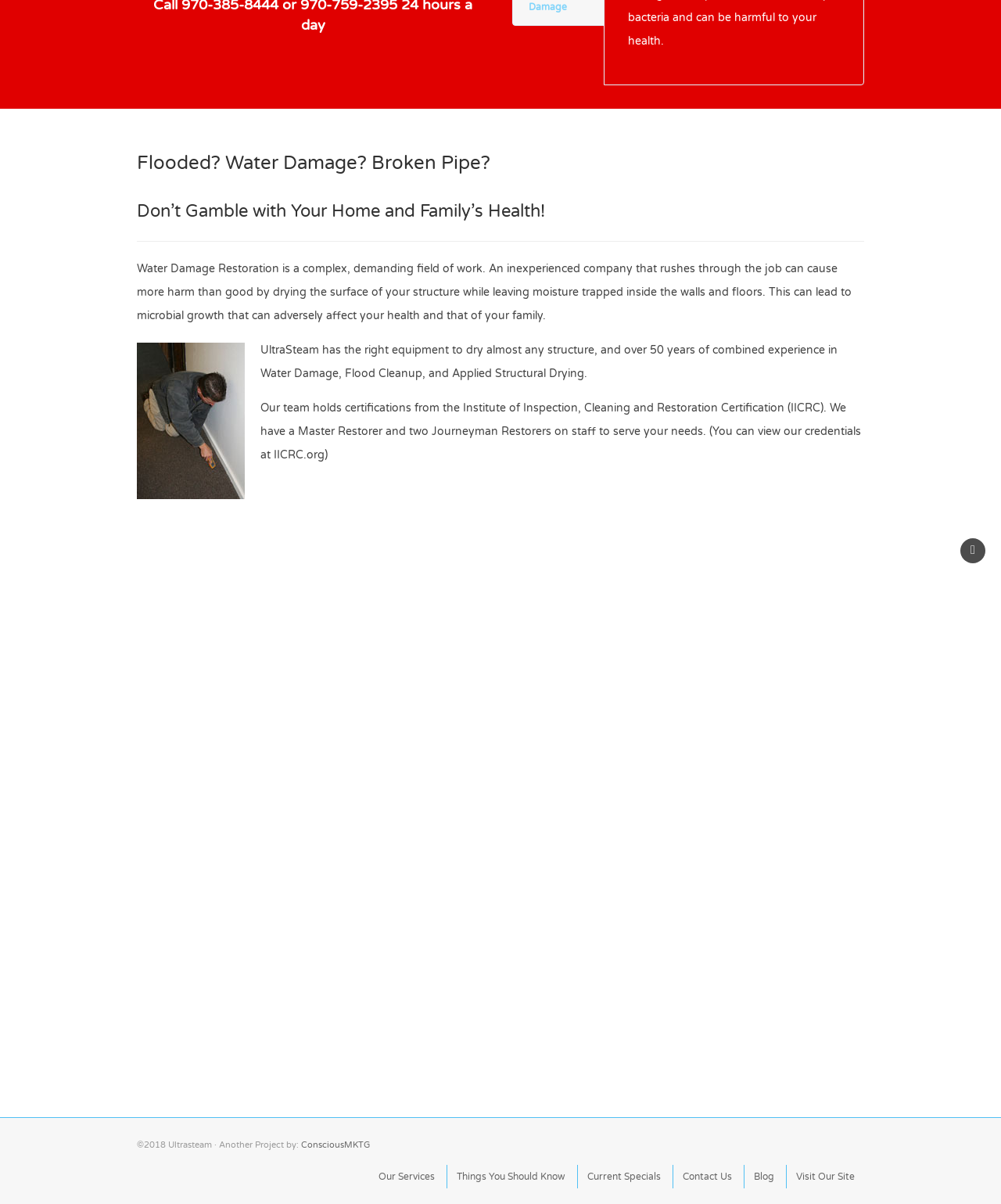Provide the bounding box coordinates of the UI element that matches the description: "Blog".

[0.744, 0.968, 0.783, 0.987]